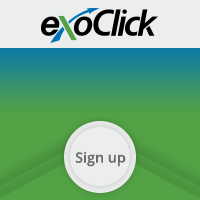Please examine the image and provide a detailed answer to the question: What type of aesthetic does the design reflect?

The imagery in the design is indicative of exoclick's commitment to a clean, modern aesthetic that reflects its tech-oriented services, conveying a sense of innovation and dynamism.